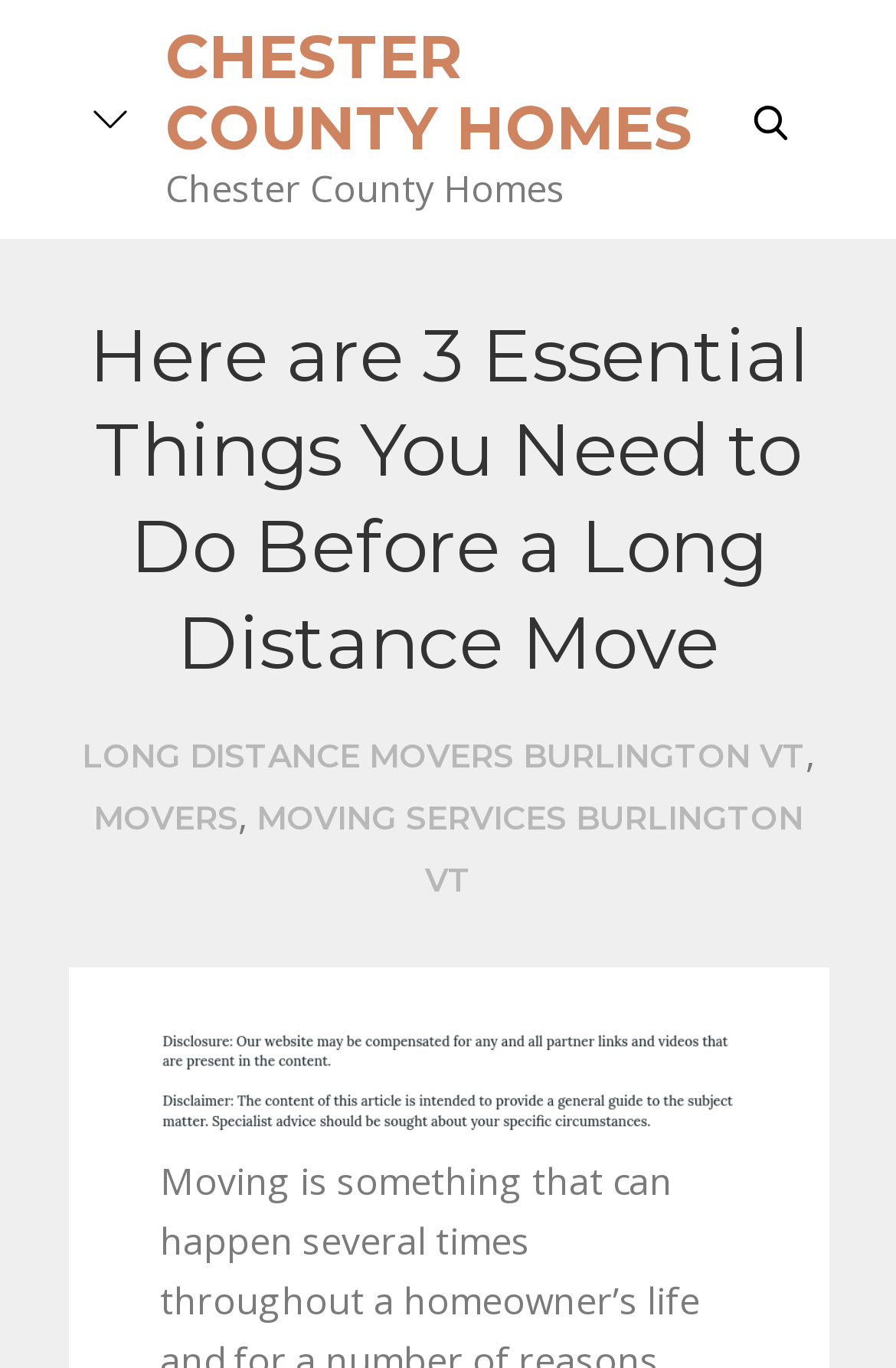What is the topic of the webpage?
Please provide a comprehensive answer based on the visual information in the image.

I inferred the topic by analyzing the heading element 'Here are 3 Essential Things You Need to Do Before a Long Distance Move' and the link elements with texts 'LONG DISTANCE MOVERS BURLINGTON VT' and 'MOVING SERVICES BURLINGTON VT', which all relate to long distance moving.